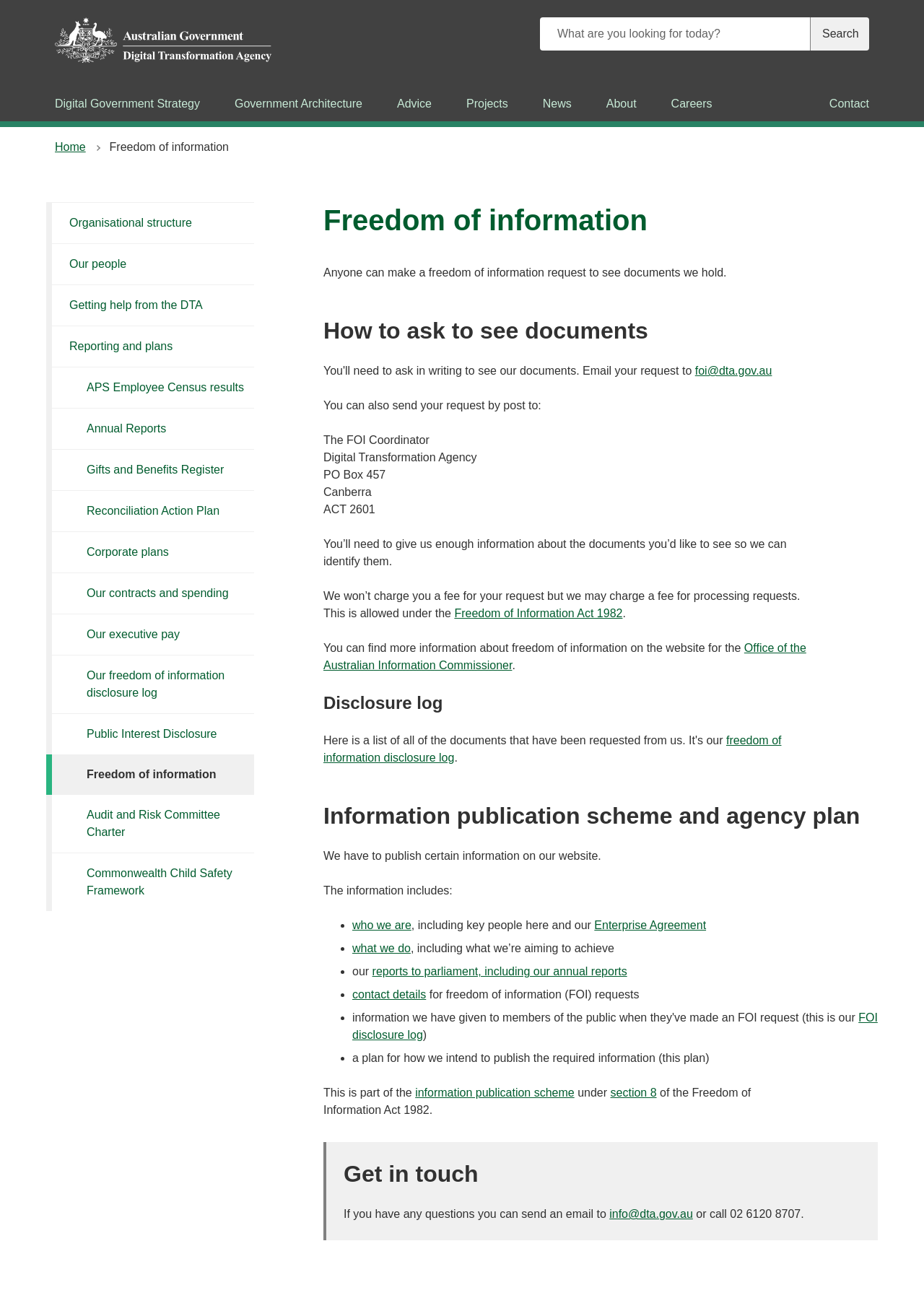Pinpoint the bounding box coordinates of the element that must be clicked to accomplish the following instruction: "Go to Digital Government Strategy". The coordinates should be in the format of four float numbers between 0 and 1, i.e., [left, top, right, bottom].

[0.059, 0.075, 0.216, 0.097]